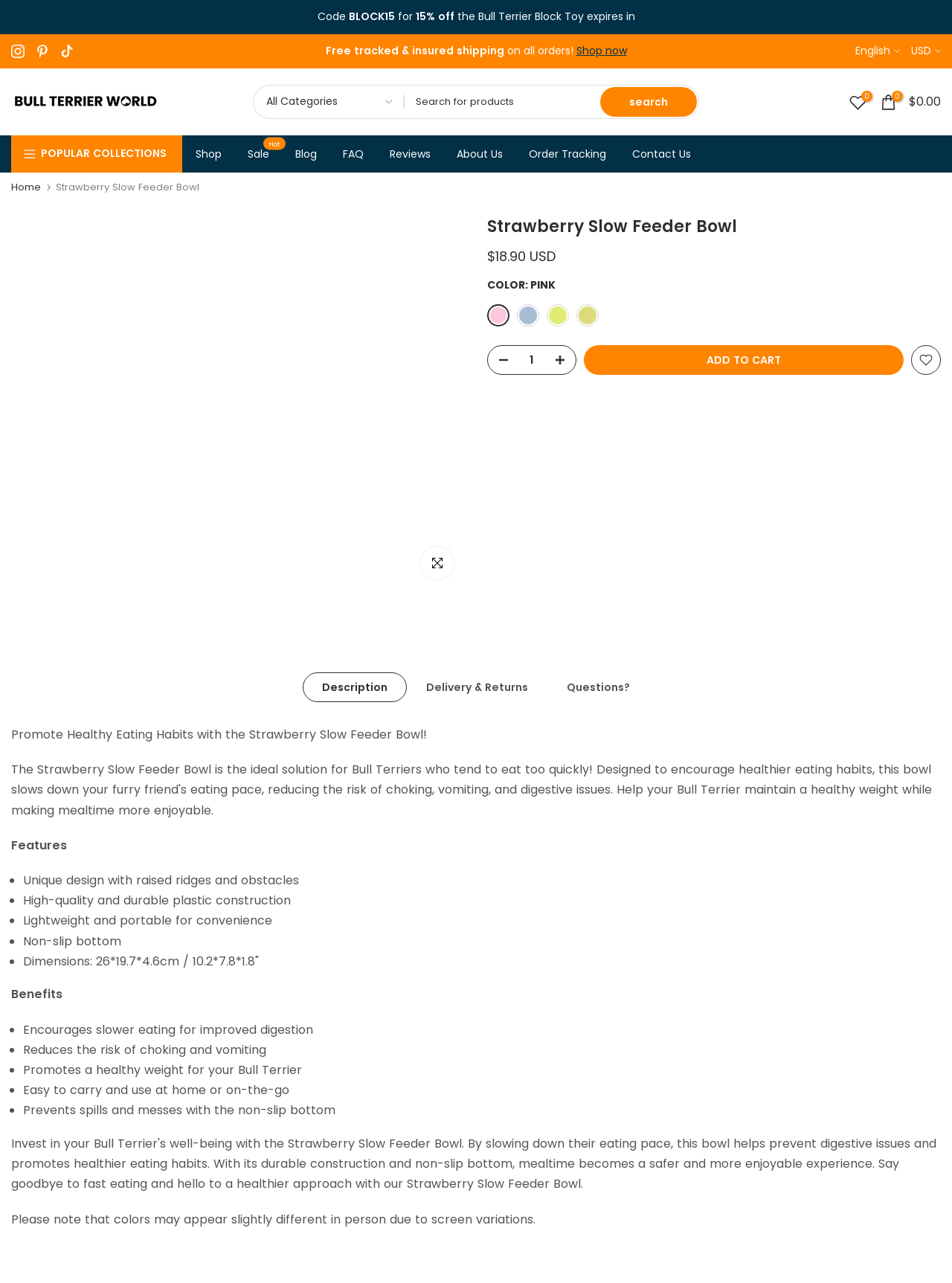Give a short answer to this question using one word or a phrase:
How much does the product cost?

$18.90 USD